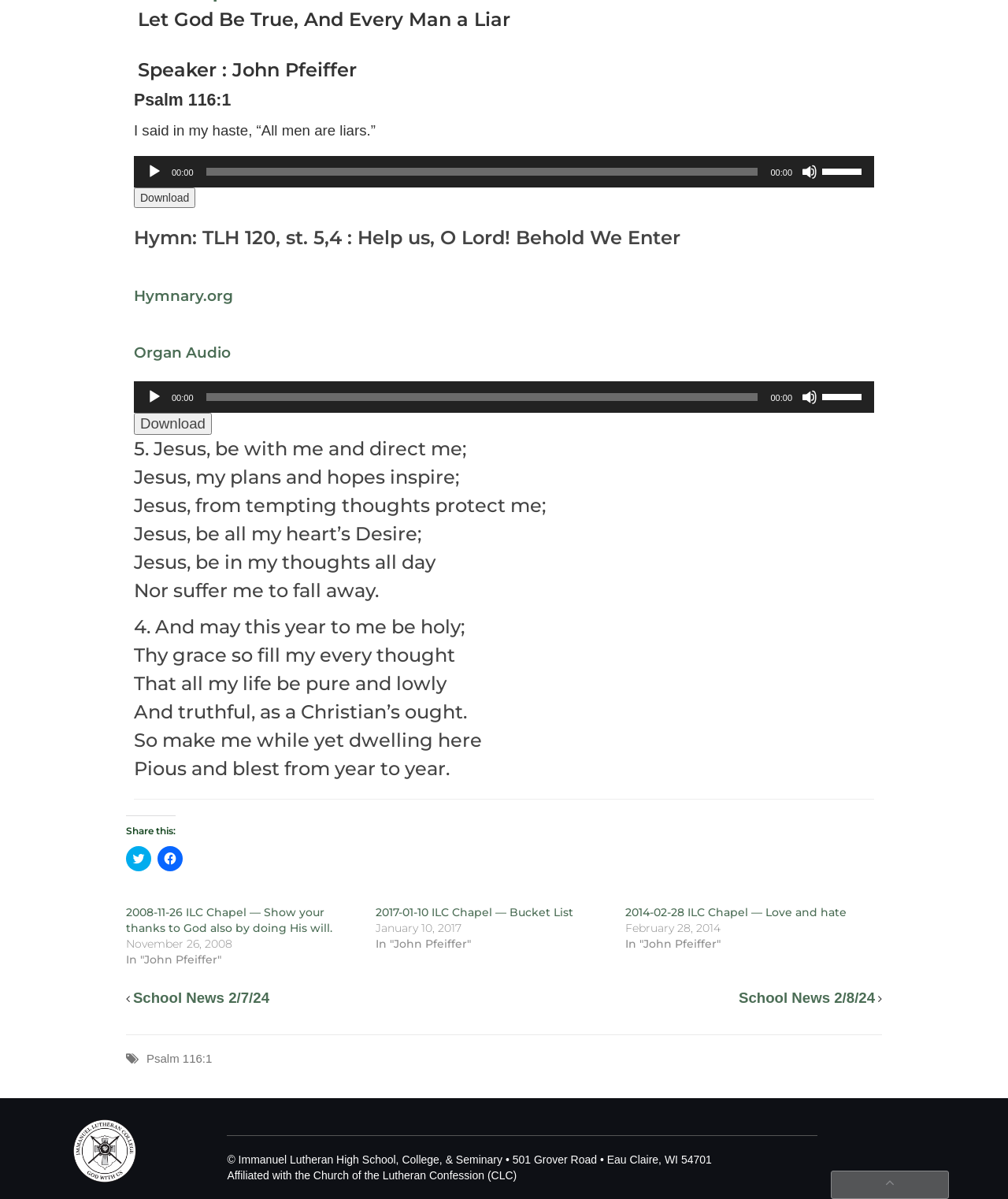Provide the bounding box coordinates, formatted as (top-left x, top-left y, bottom-right x, bottom-right y), with all values being floating point numbers between 0 and 1. Identify the bounding box of the UI element that matches the description: Organ Audio

[0.133, 0.286, 0.229, 0.302]